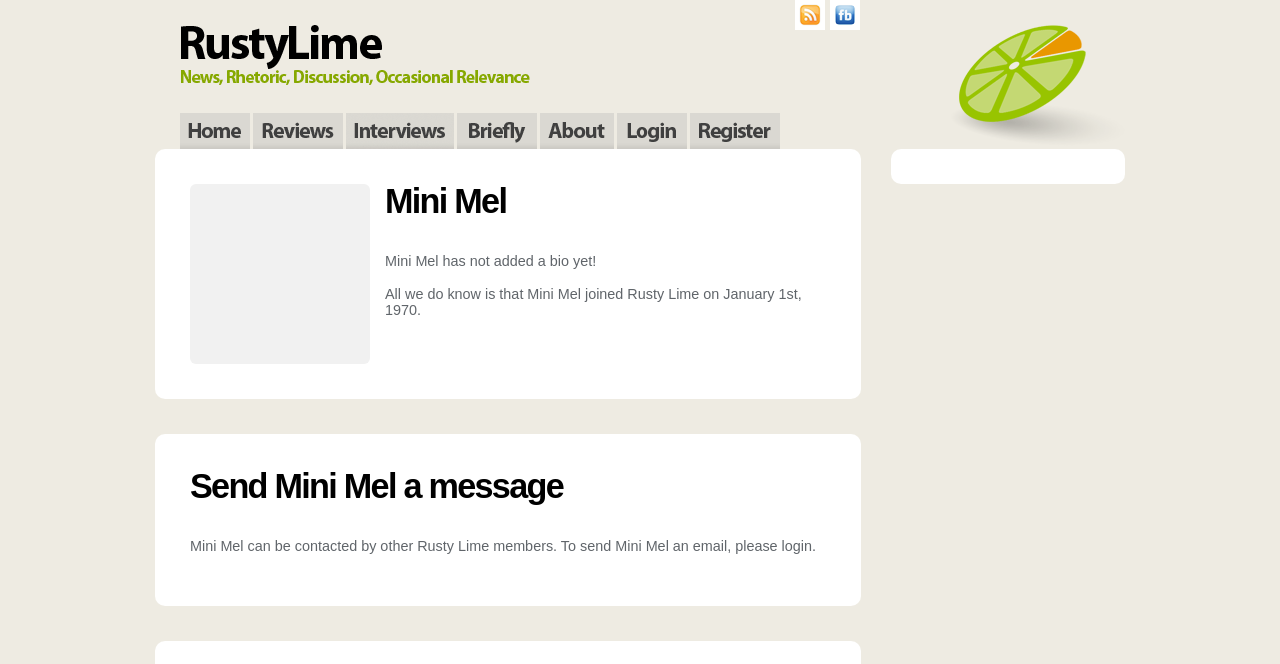Could you please study the image and provide a detailed answer to the question:
How can you contact Mini Mel?

According to the static text element, 'To send Mini Mel an email, please login', it implies that users need to log in to send an email to Mini Mel, which is the way to contact them.